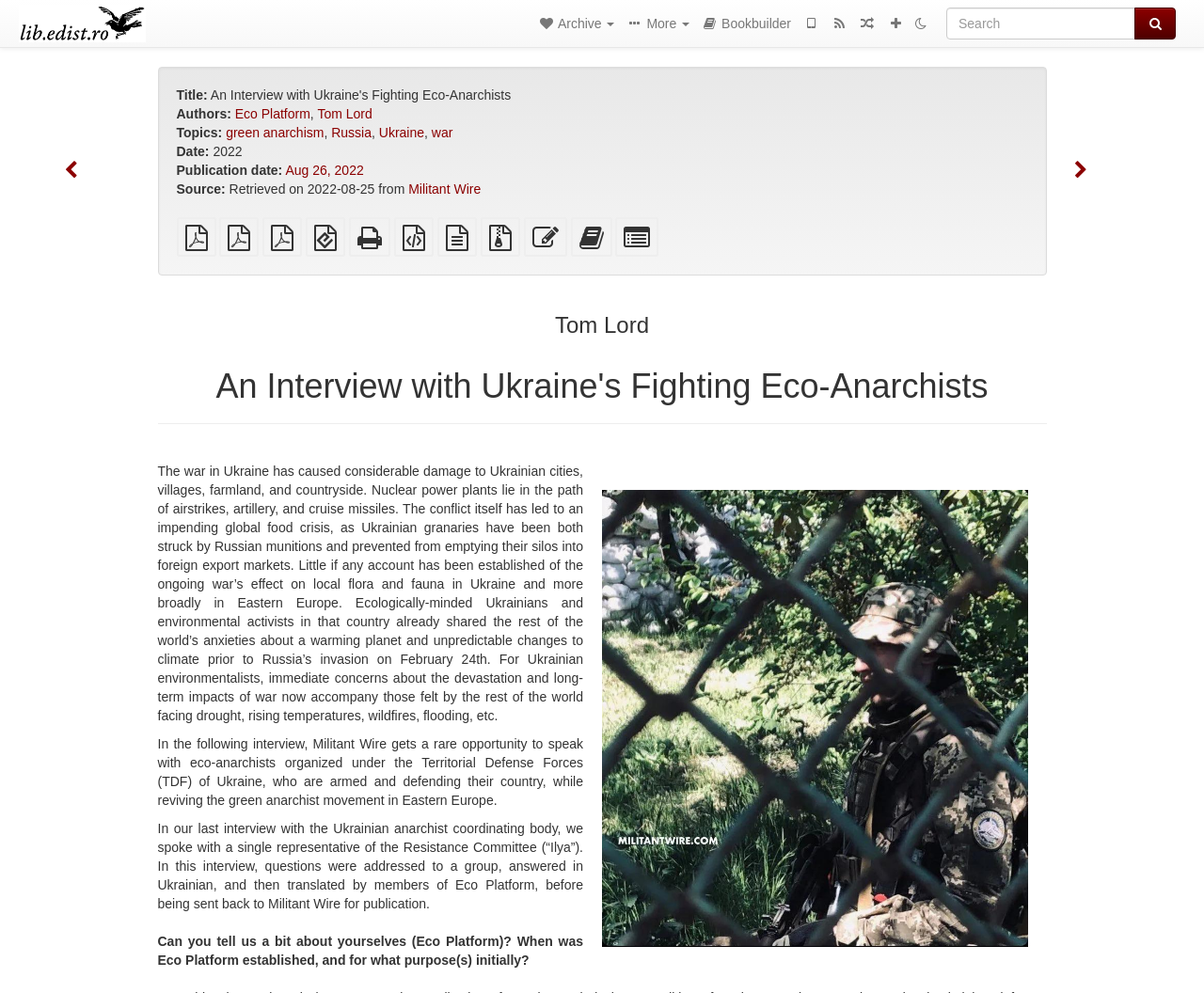What is the author of the article?
Respond with a short answer, either a single word or a phrase, based on the image.

Tom Lord